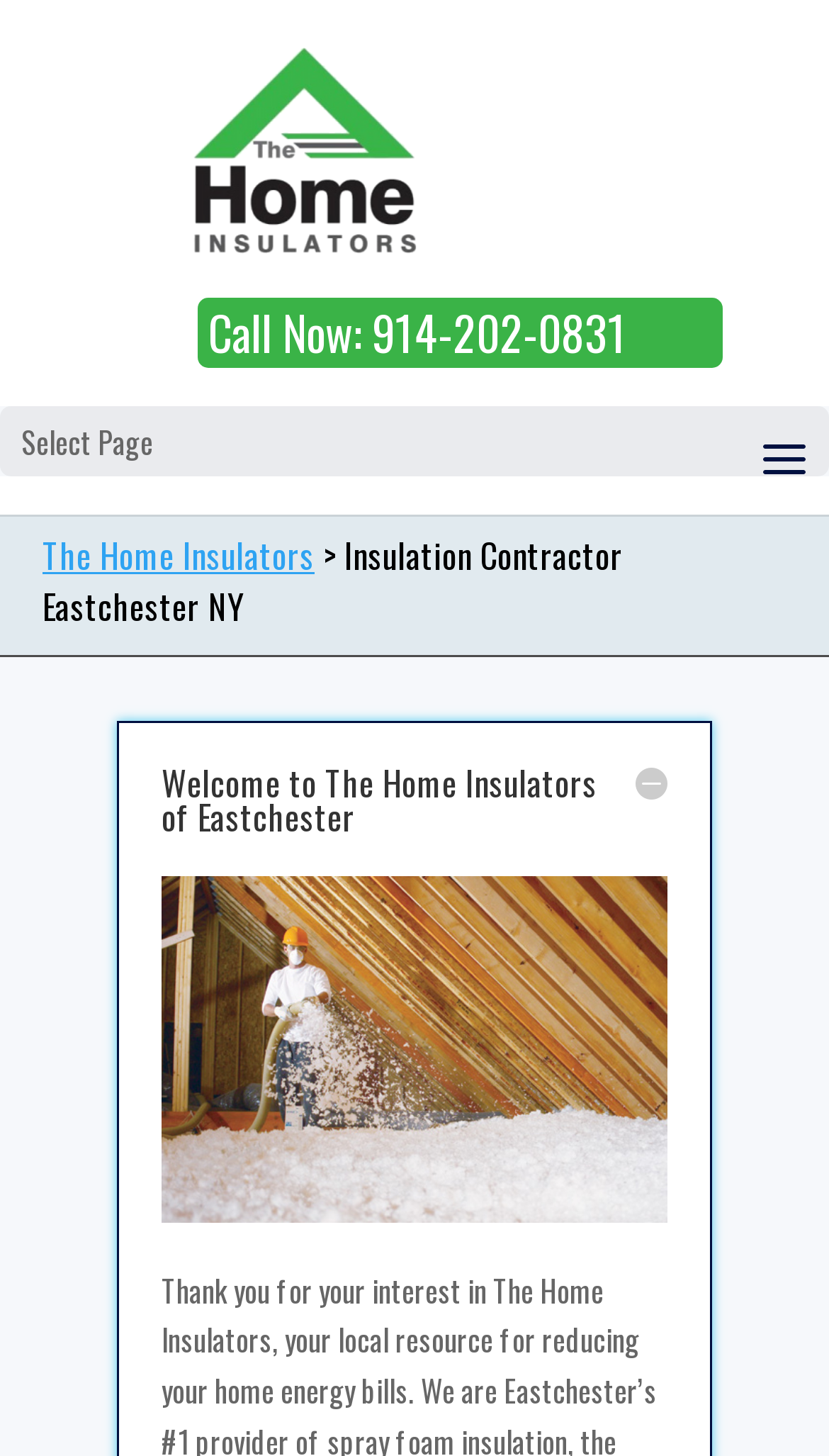Extract the primary heading text from the webpage.

FREE ENERGY AUDIT AND ESTIMATE